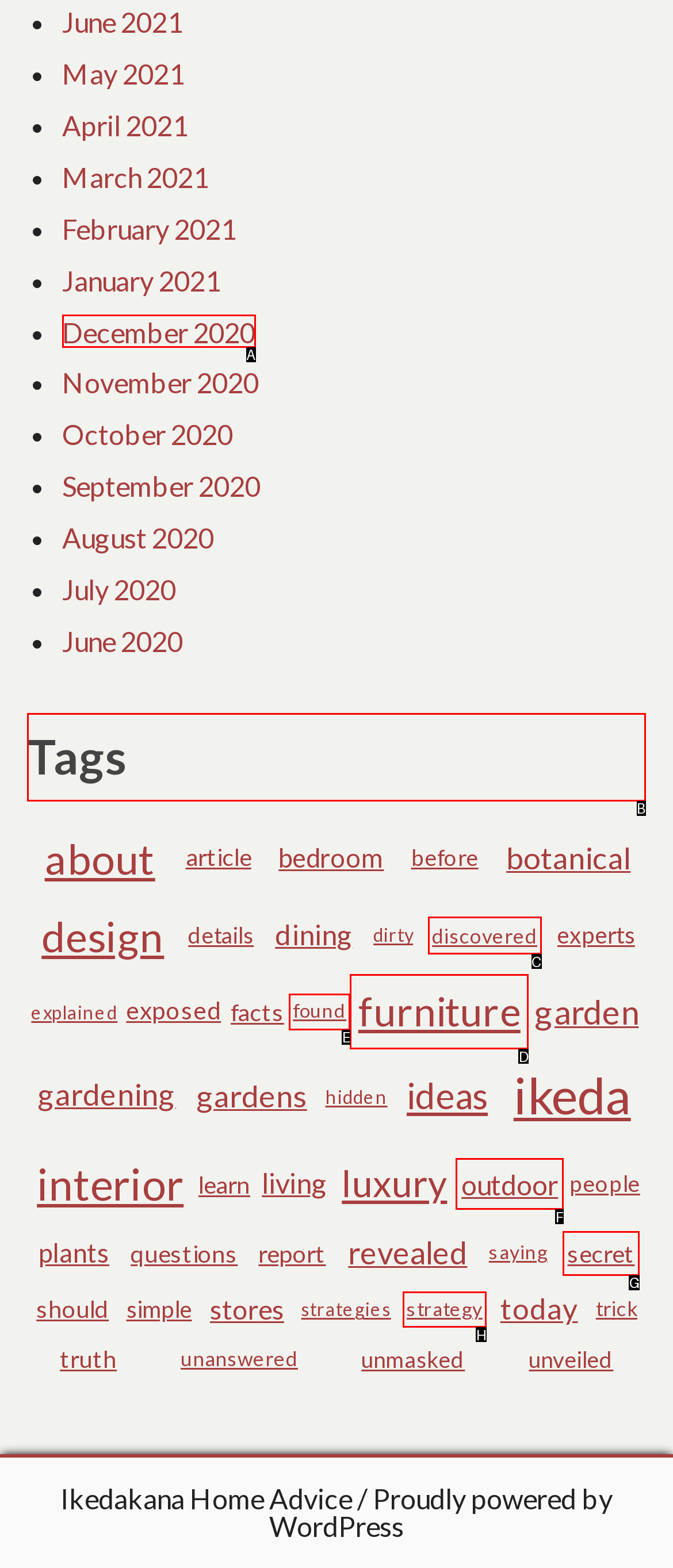Tell me the letter of the UI element to click in order to accomplish the following task: Click on the 'Tags' heading
Answer with the letter of the chosen option from the given choices directly.

B